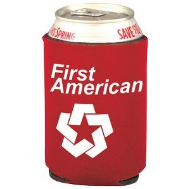What type of events is the can cooler ideal for?
Using the visual information, reply with a single word or short phrase.

Outdoor gatherings or casual events